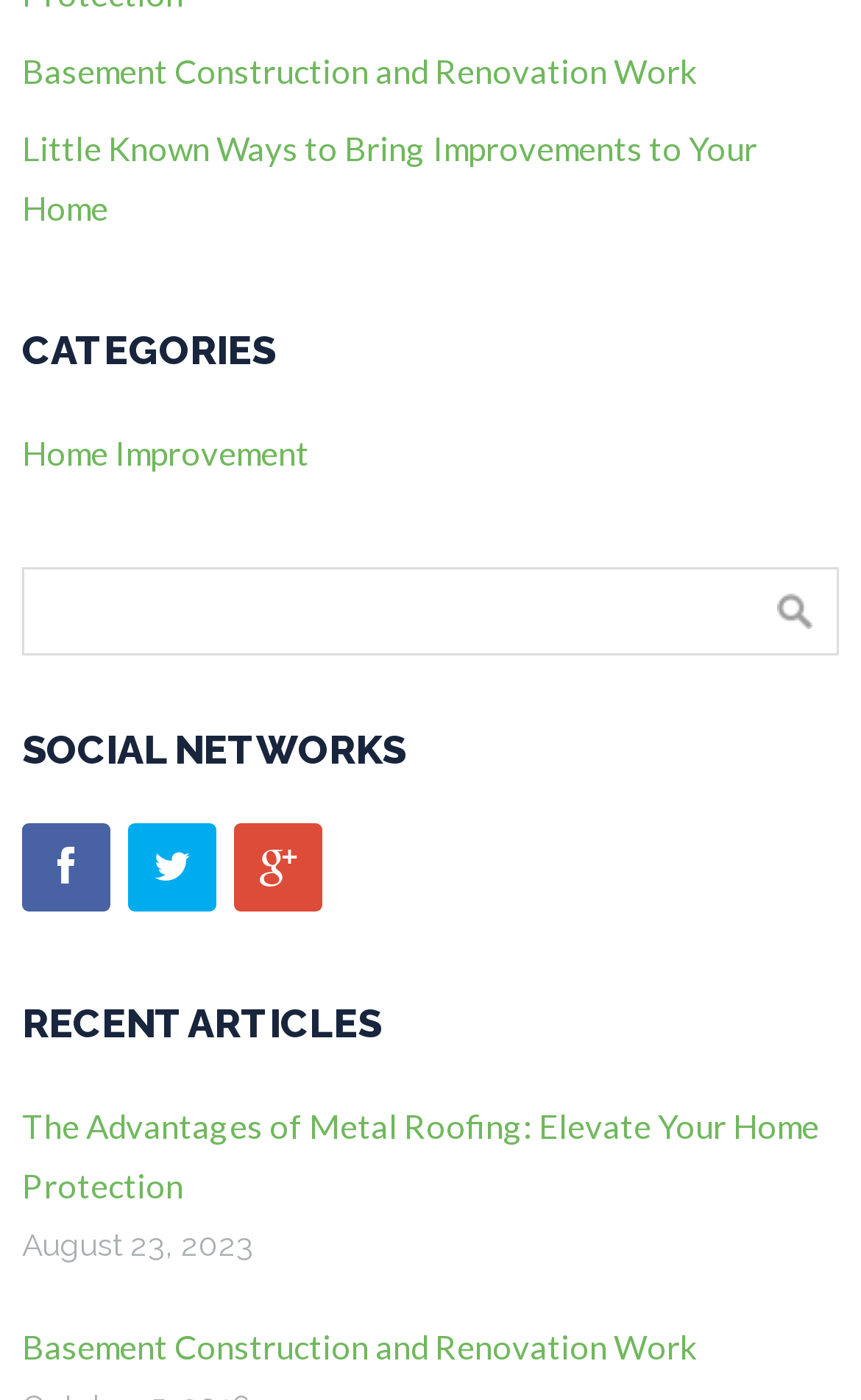What is the purpose of the textbox?
Based on the image content, provide your answer in one word or a short phrase.

Search